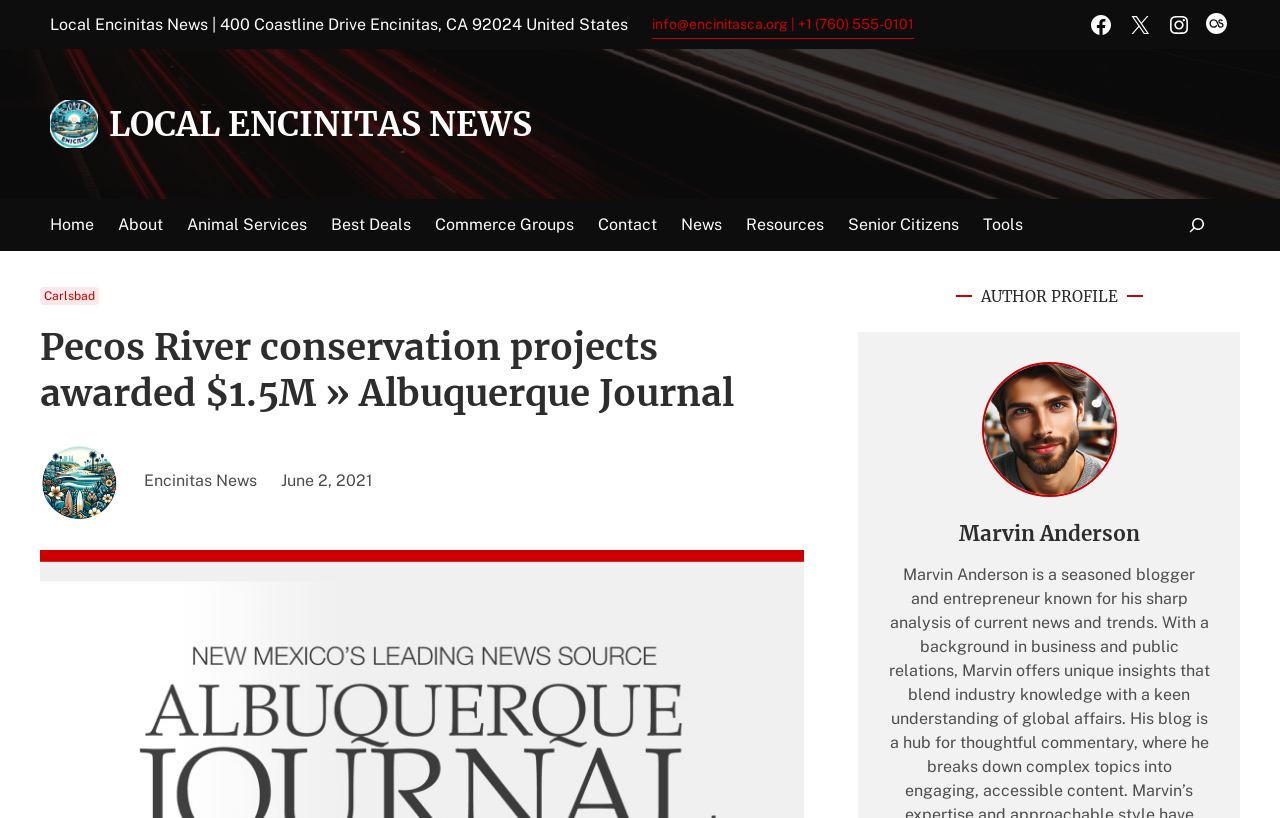Provide the text content of the webpage's main heading.

LOCAL ENCINITAS NEWS